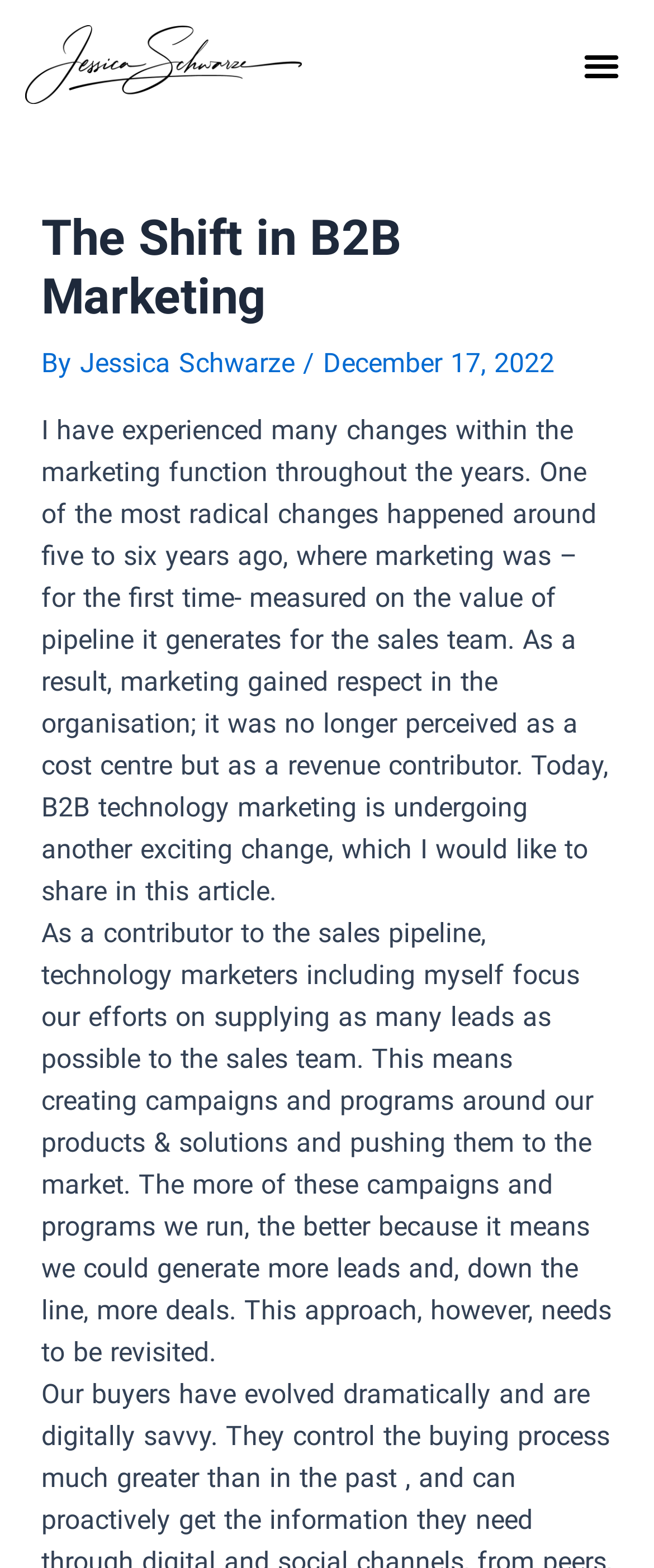Please use the details from the image to answer the following question comprehensively:
What is the goal of technology marketers?

The goal of technology marketers, including the author, is to supply as many leads as possible to the sales team, which is achieved by creating campaigns and programs around products and solutions.